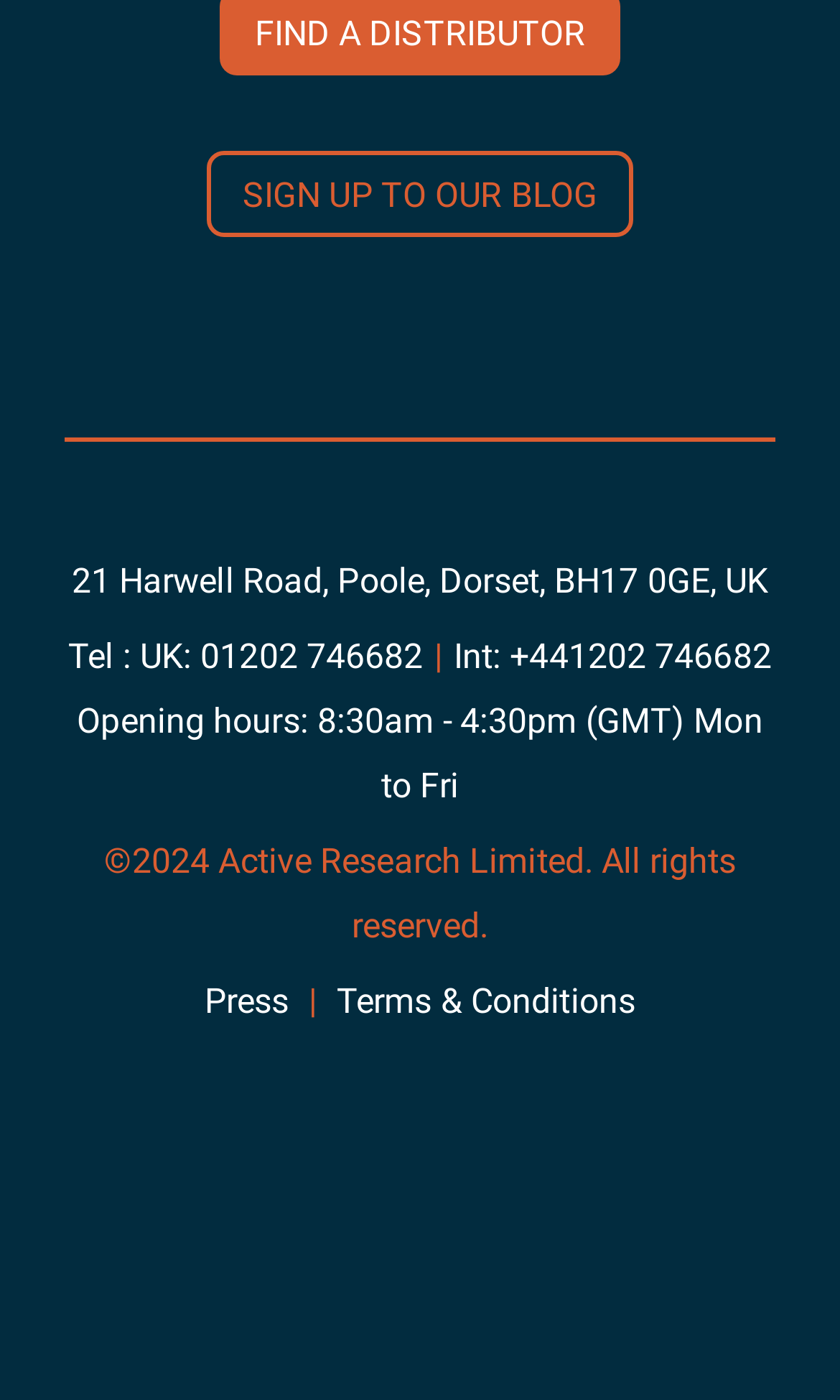Answer the question briefly using a single word or phrase: 
What is the company's carbon footprint policy?

offset via Ecologi